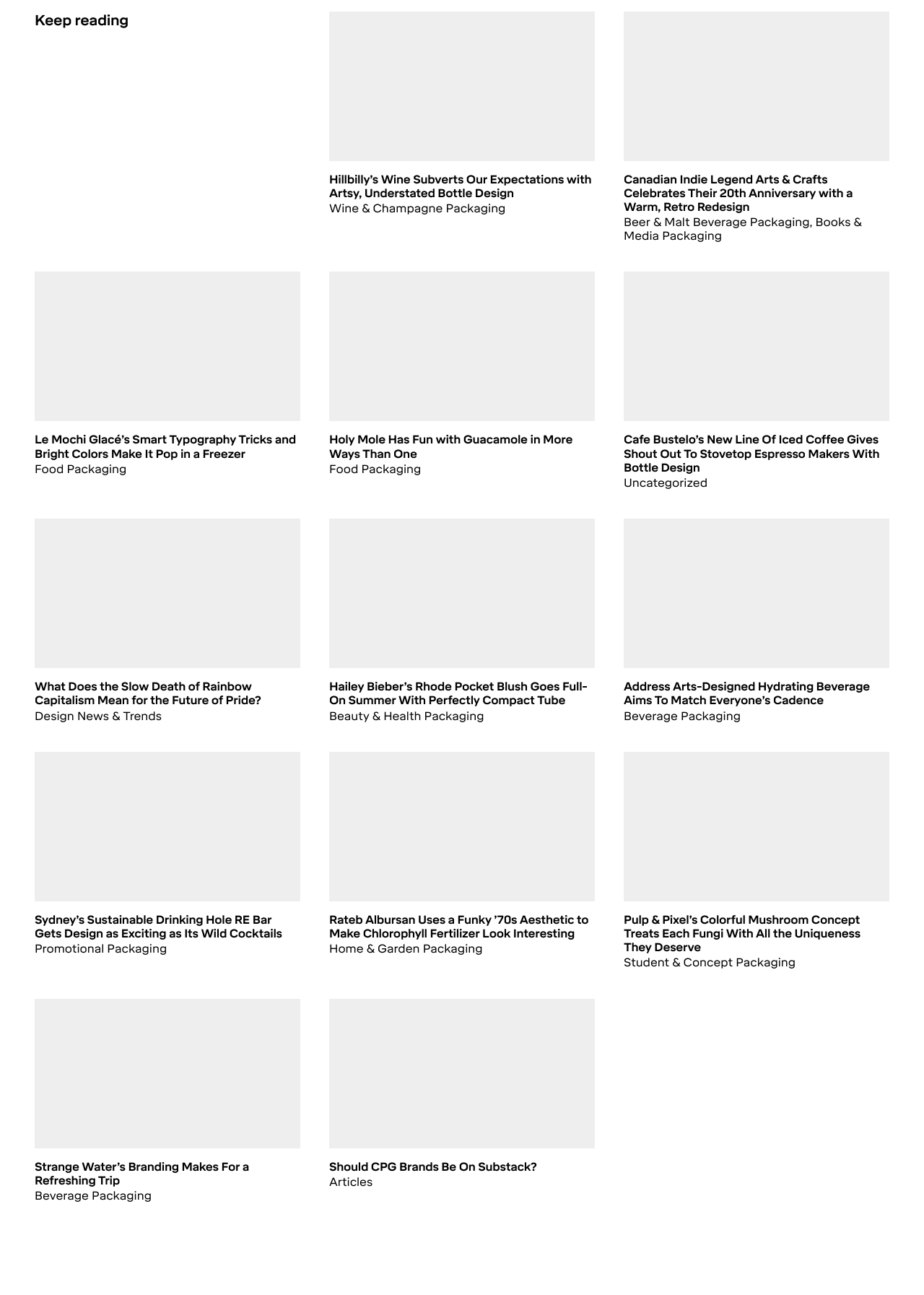Given the element description, predict the bounding box coordinates in the format (top-left x, top-left y, bottom-right x, bottom-right y), using floating point numbers between 0 and 1: Uncategorized

[0.675, 0.368, 0.766, 0.378]